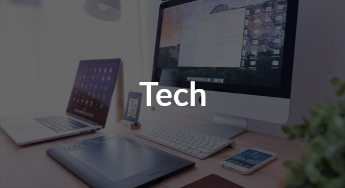What is the atmosphere of the workspace?
Please provide a single word or phrase based on the screenshot.

Inviting